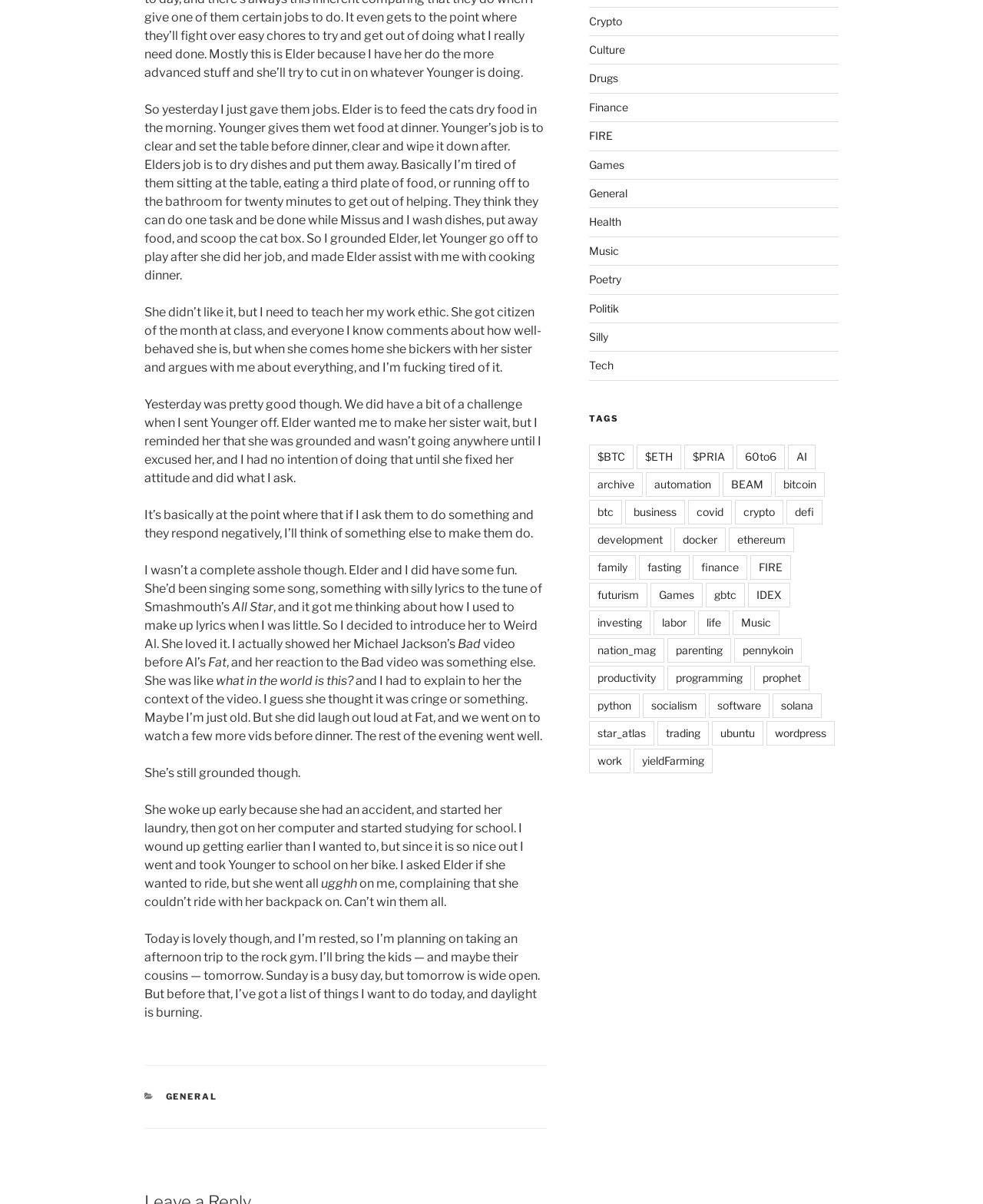Identify the bounding box coordinates for the UI element described as: "family". The coordinates should be provided as four floats between 0 and 1: [left, top, right, bottom].

[0.599, 0.461, 0.647, 0.482]